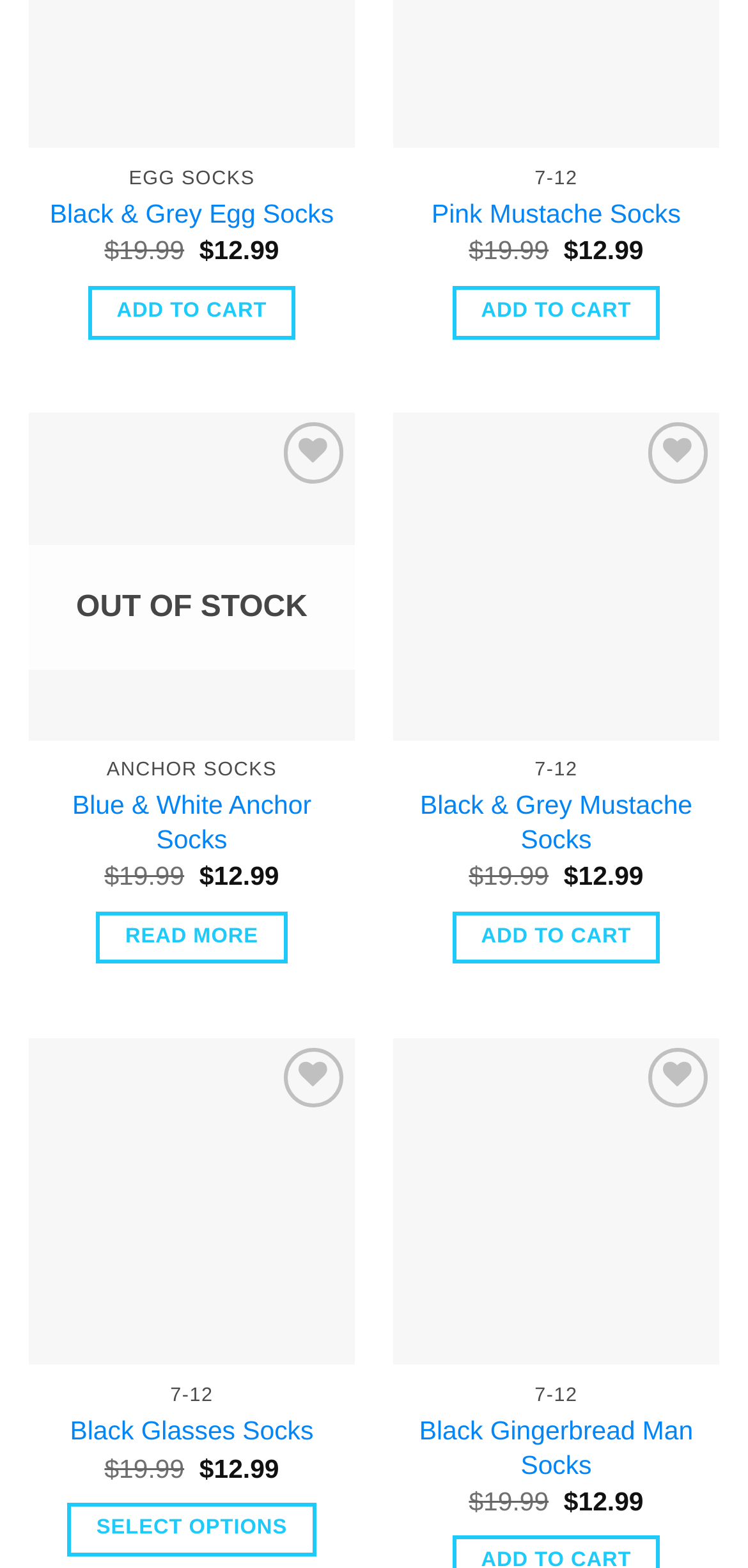Based on the element description Pink Mustache Socks, identify the bounding box coordinates for the UI element. The coordinates should be in the format (top-left x, top-left y, bottom-right x, bottom-right y) and within the 0 to 1 range.

[0.577, 0.127, 0.91, 0.148]